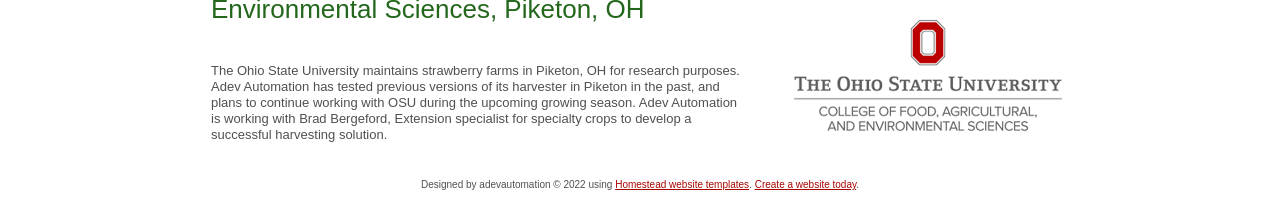Determine the bounding box coordinates for the UI element described. Format the coordinates as (top-left x, top-left y, bottom-right x, bottom-right y) and ensure all values are between 0 and 1. Element description: Homestead website templates

[0.481, 0.895, 0.585, 0.95]